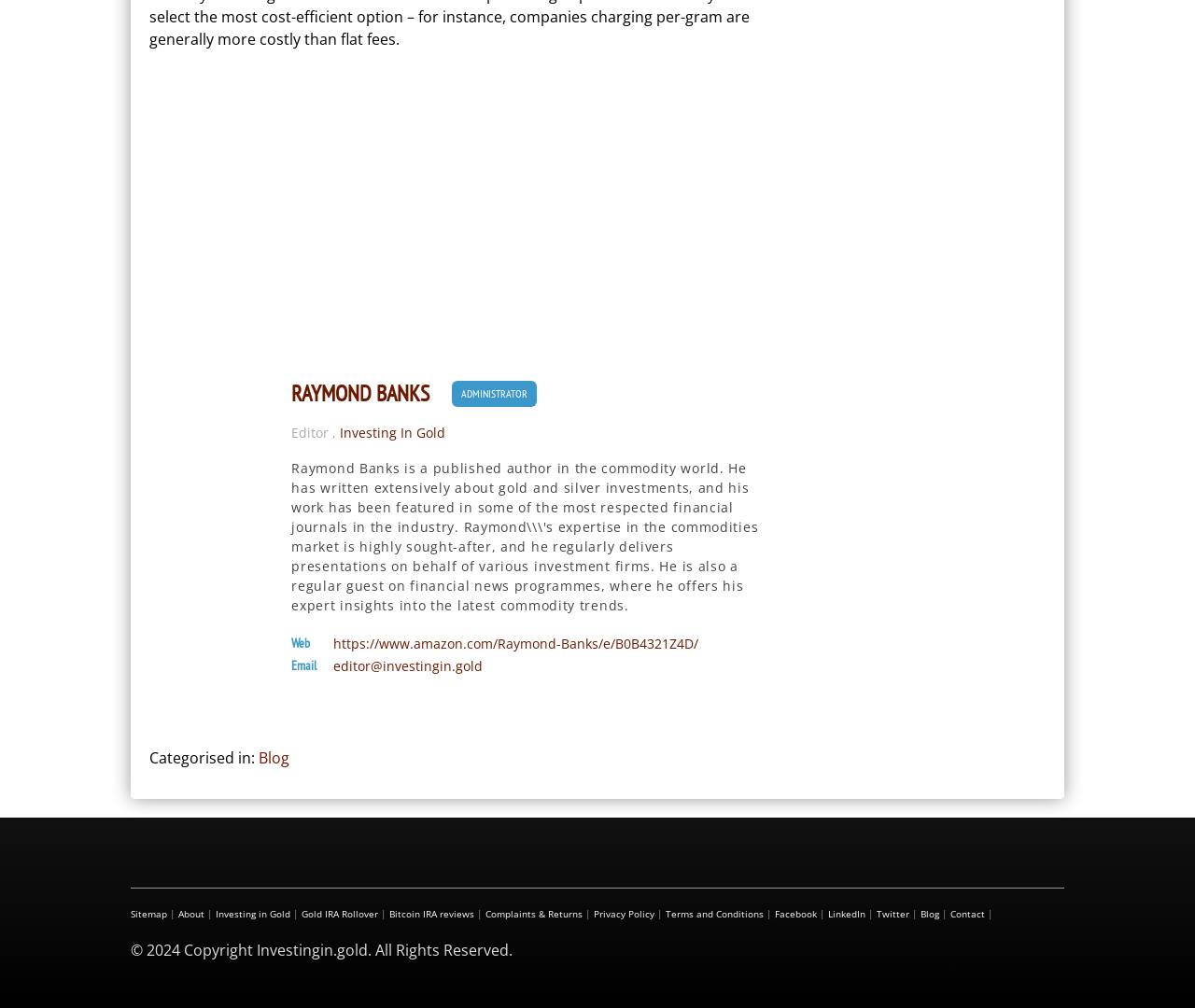Determine the bounding box coordinates of the section to be clicked to follow the instruction: "Go to the Sitemap page". The coordinates should be given as four float numbers between 0 and 1, formatted as [left, top, right, bottom].

[0.109, 0.9, 0.14, 0.913]